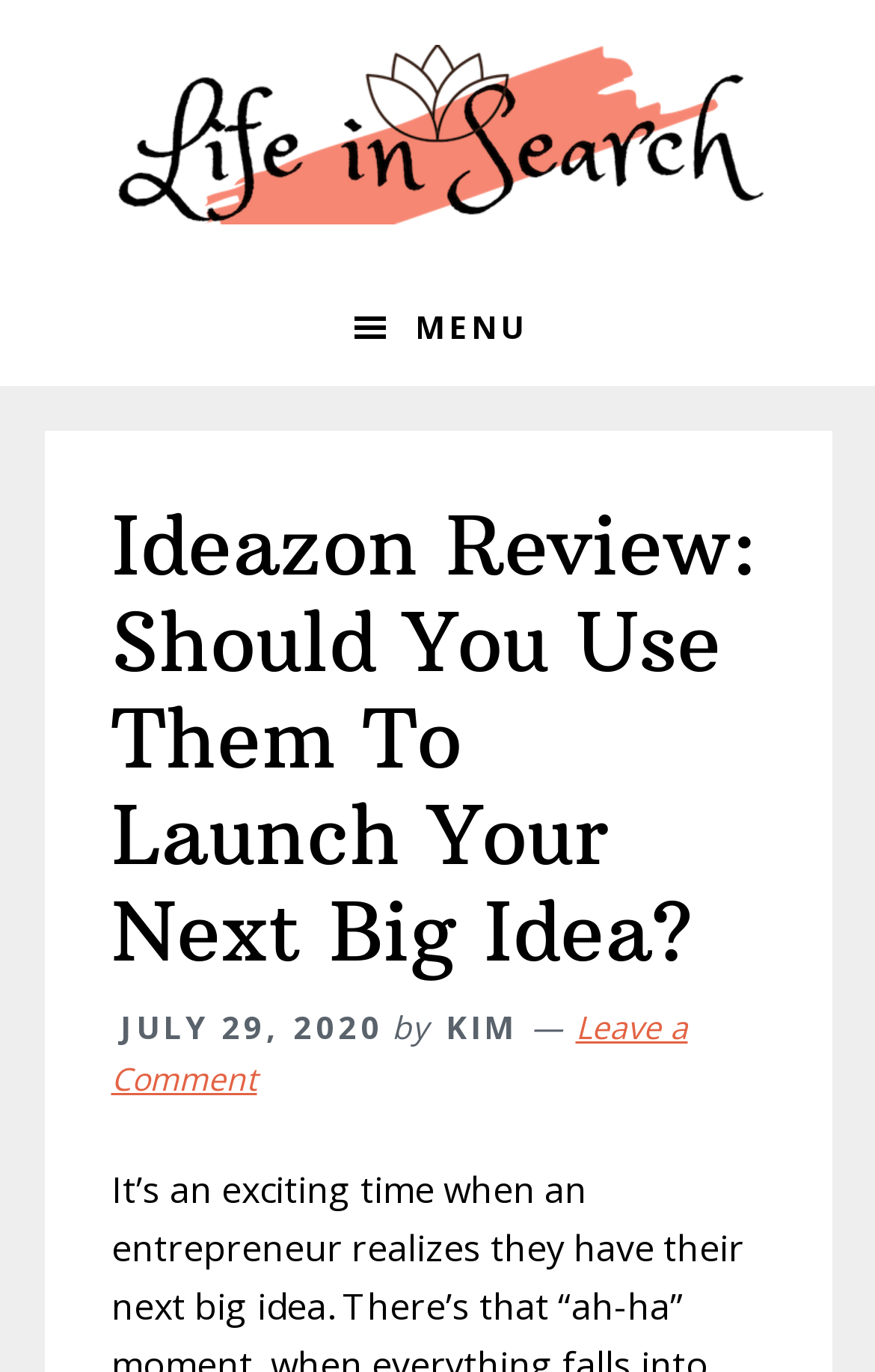What is the name of the author?
Look at the image and respond to the question as thoroughly as possible.

I found the name of the author by looking at the link element in the header section, which contains the text 'KIM'.